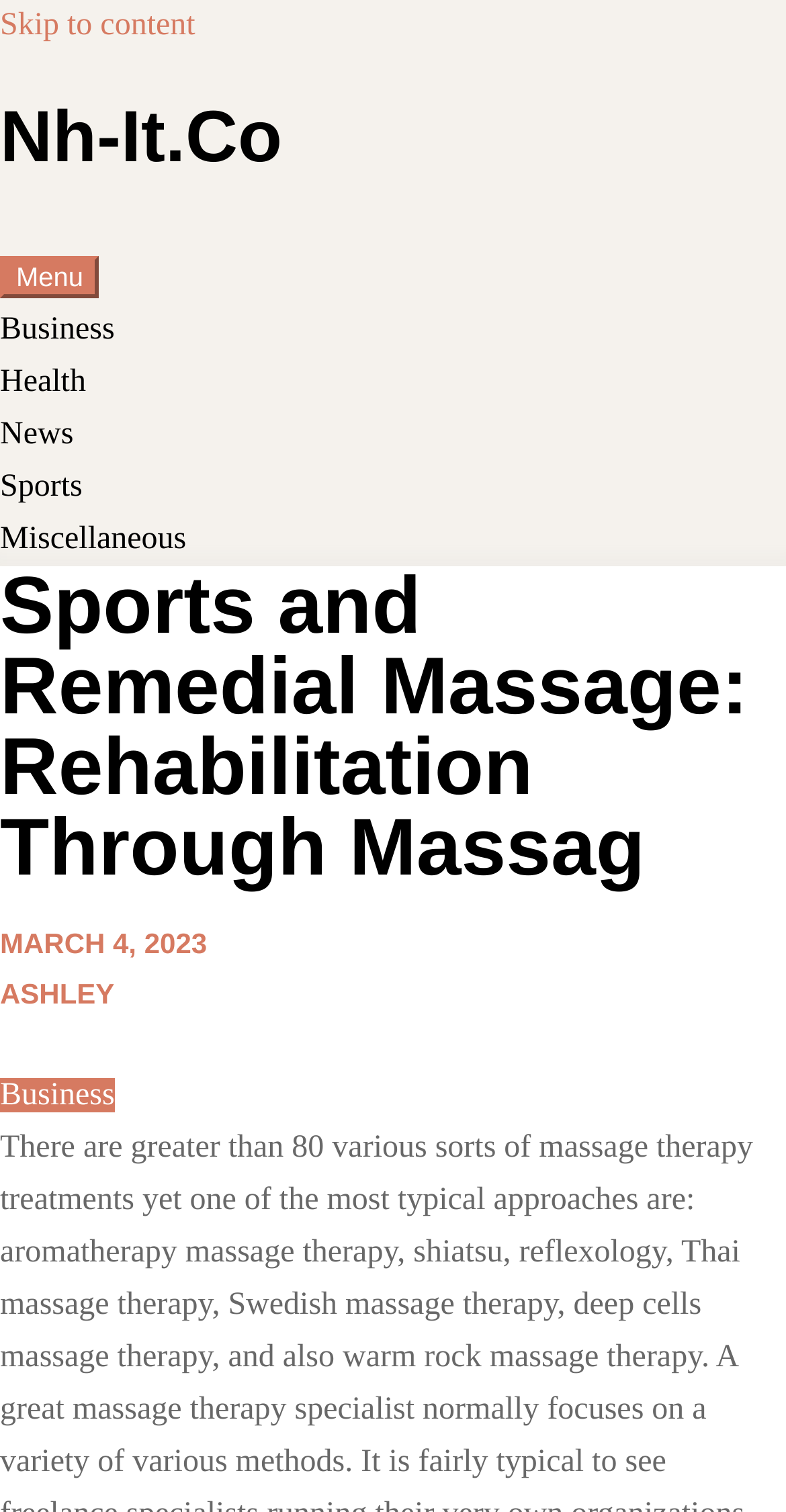Provide the bounding box coordinates for the area that should be clicked to complete the instruction: "Go to the 'Business' page".

[0.0, 0.207, 0.146, 0.229]